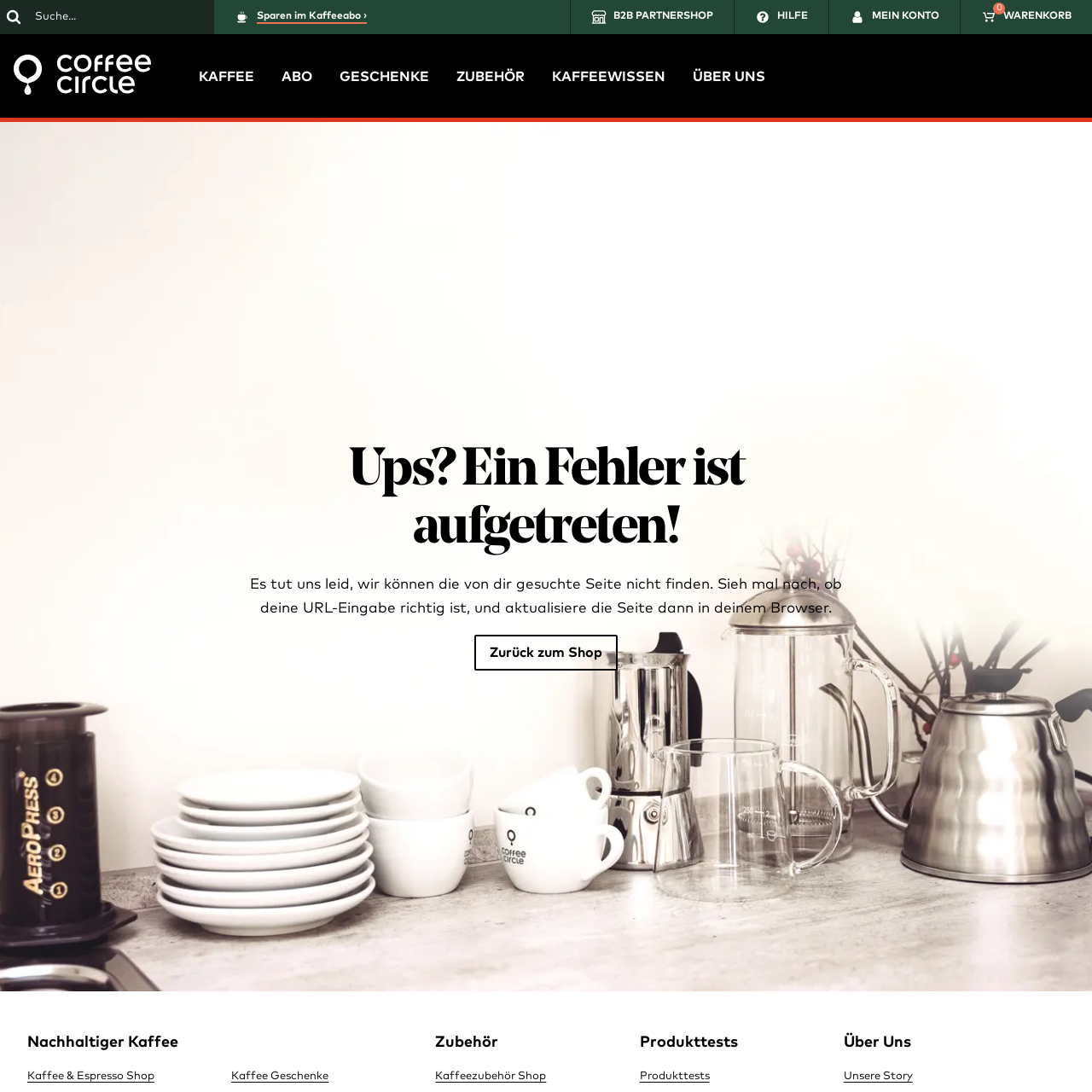Highlight the bounding box coordinates of the element that should be clicked to carry out the following instruction: "View the shopping cart". The coordinates must be given as four float numbers ranging from 0 to 1, i.e., [left, top, right, bottom].

[0.88, 0.0, 1.0, 0.031]